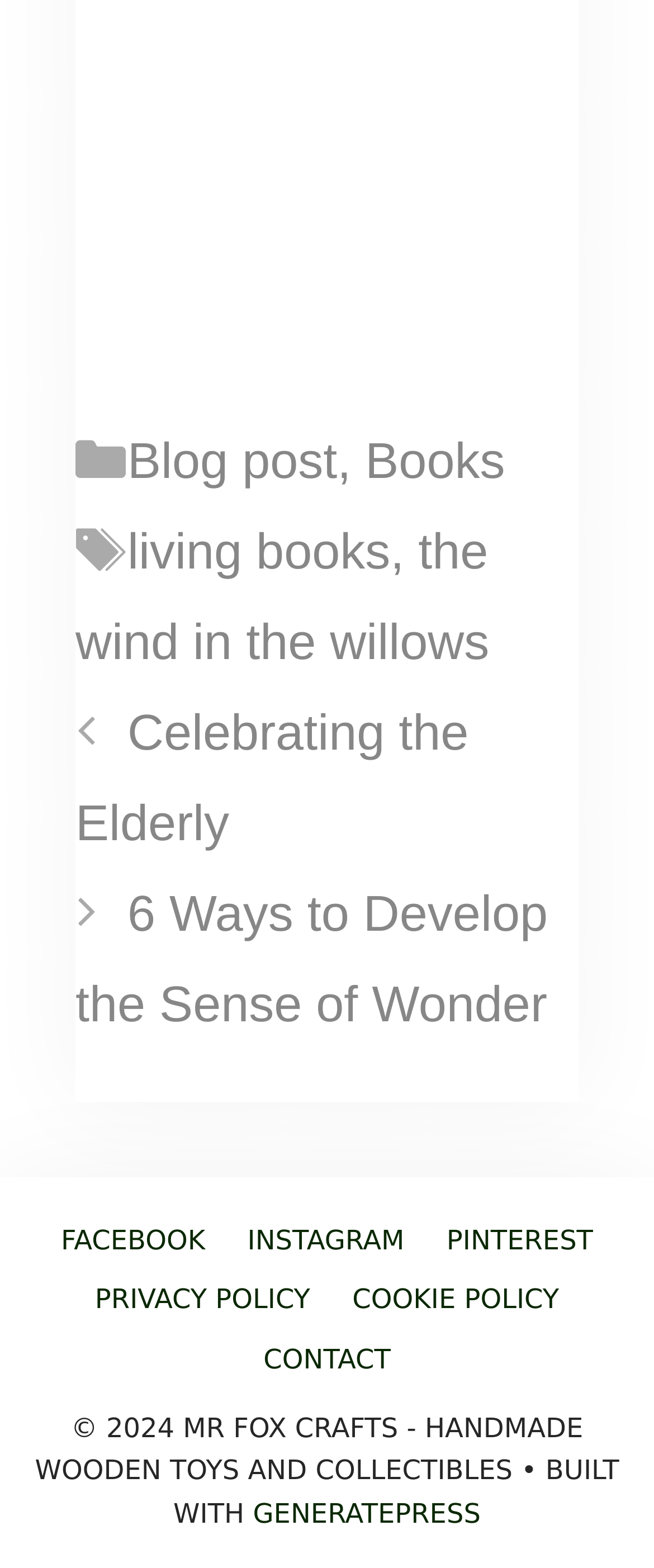Pinpoint the bounding box coordinates of the clickable area necessary to execute the following instruction: "Visit Facebook page". The coordinates should be given as four float numbers between 0 and 1, namely [left, top, right, bottom].

[0.093, 0.781, 0.314, 0.801]